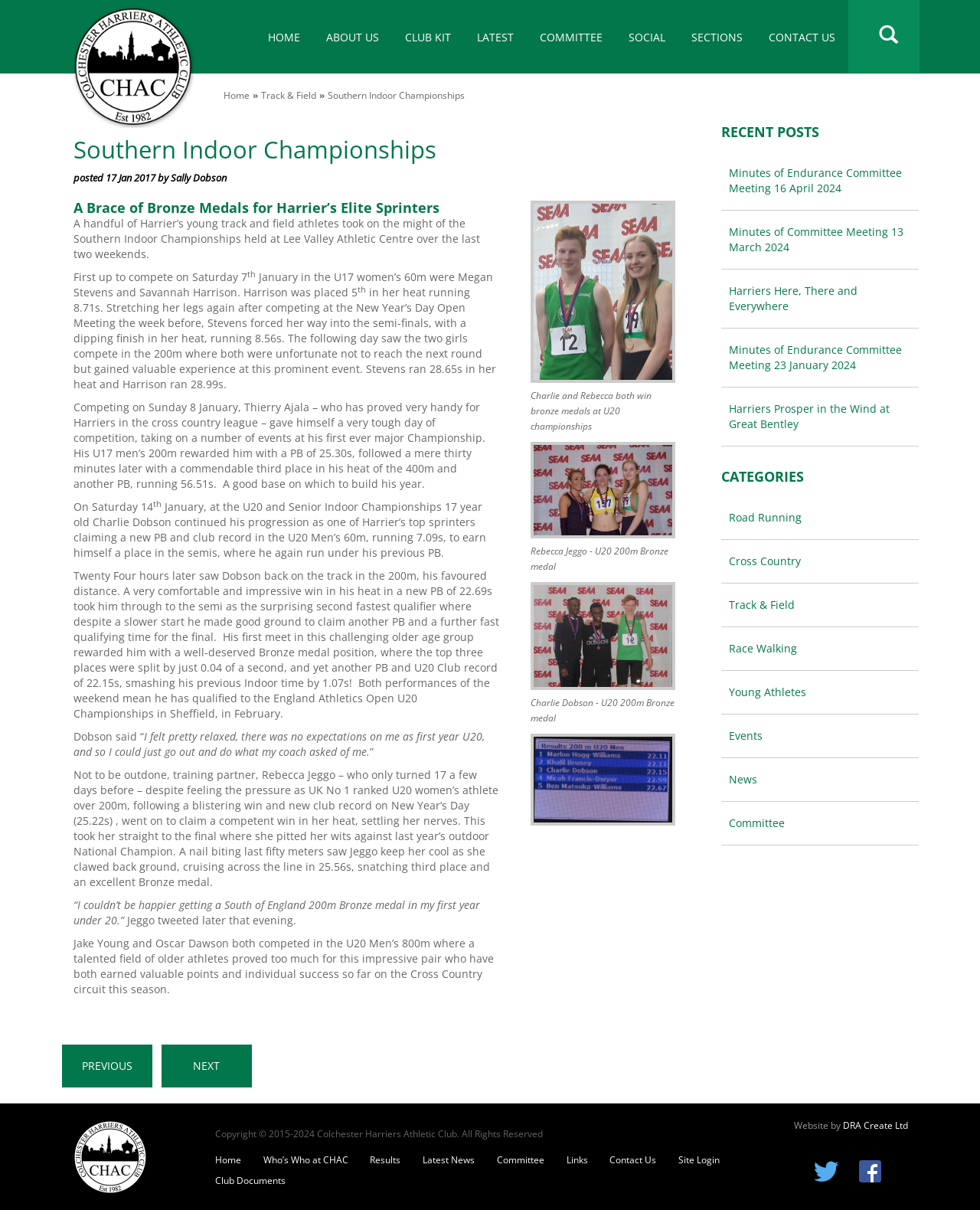Using the provided element description: "Contact Us", identify the bounding box coordinates. The coordinates should be four floats between 0 and 1 in the order [left, top, right, bottom].

[0.771, 0.0, 0.865, 0.061]